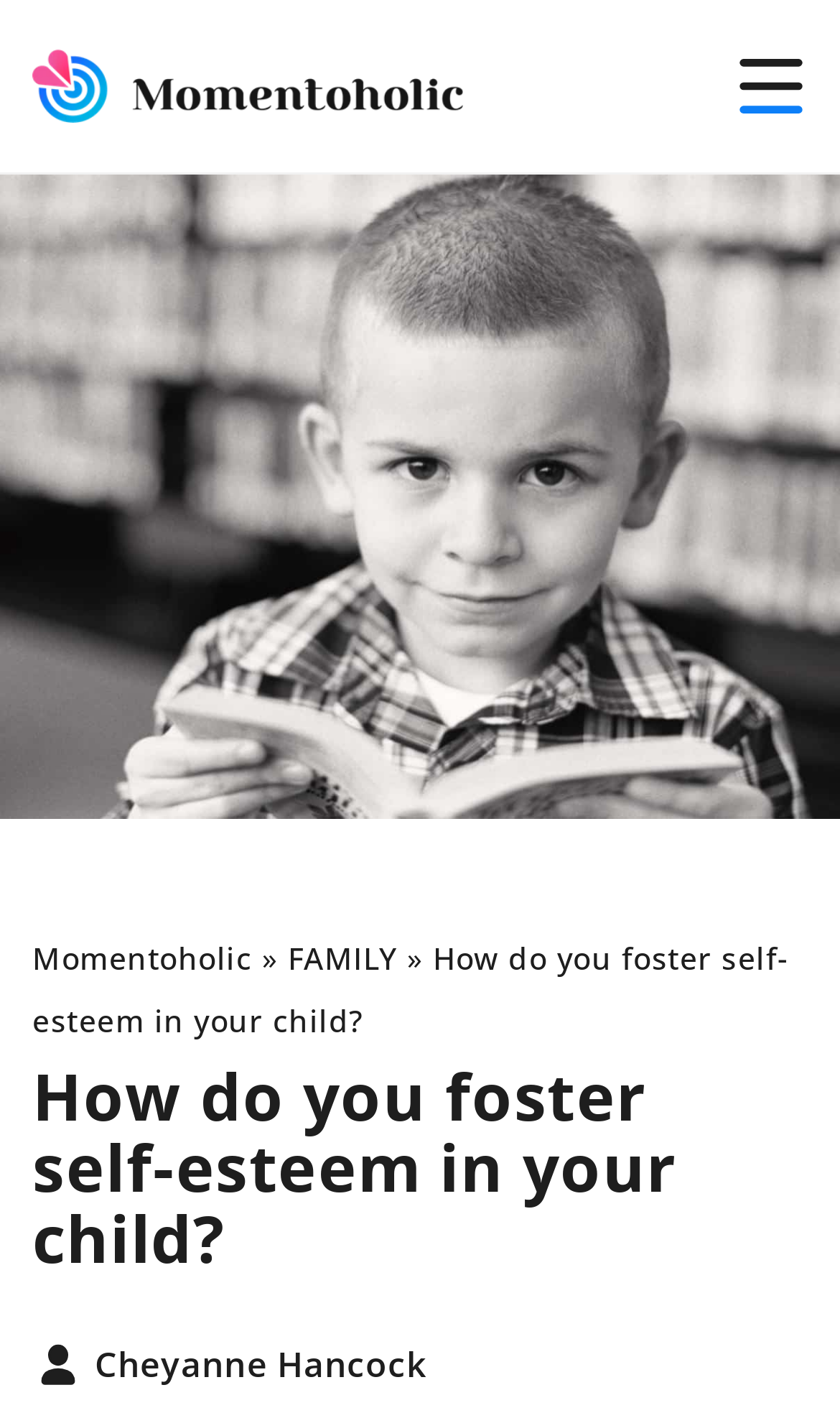Identify the bounding box for the given UI element using the description provided. Coordinates should be in the format (top-left x, top-left y, bottom-right x, bottom-right y) and must be between 0 and 1. Here is the description: alt="momentoholic.com"

[0.038, 0.011, 0.551, 0.111]